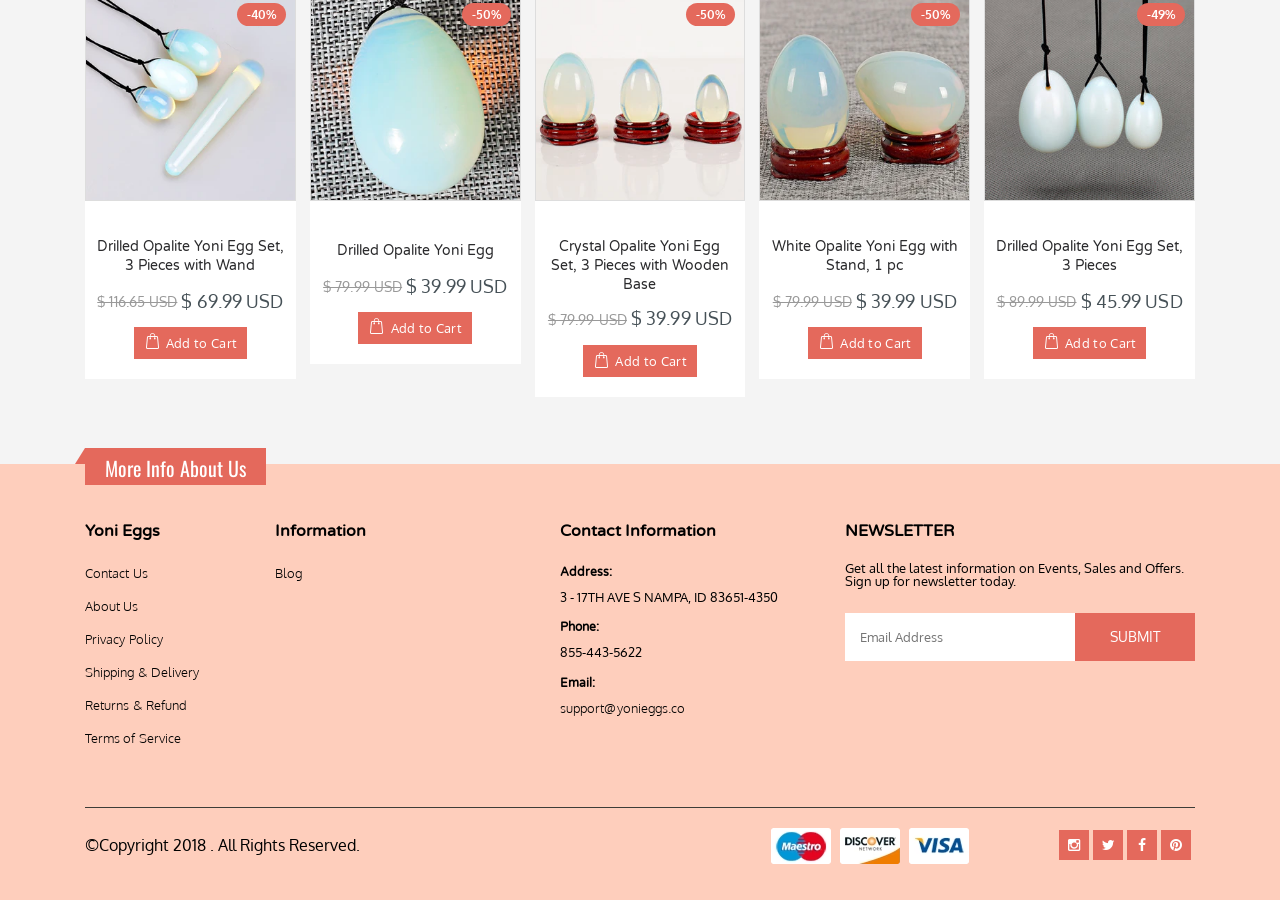Using the provided element description: "Uncategorized", identify the bounding box coordinates. The coordinates should be four floats between 0 and 1 in the order [left, top, right, bottom].

None